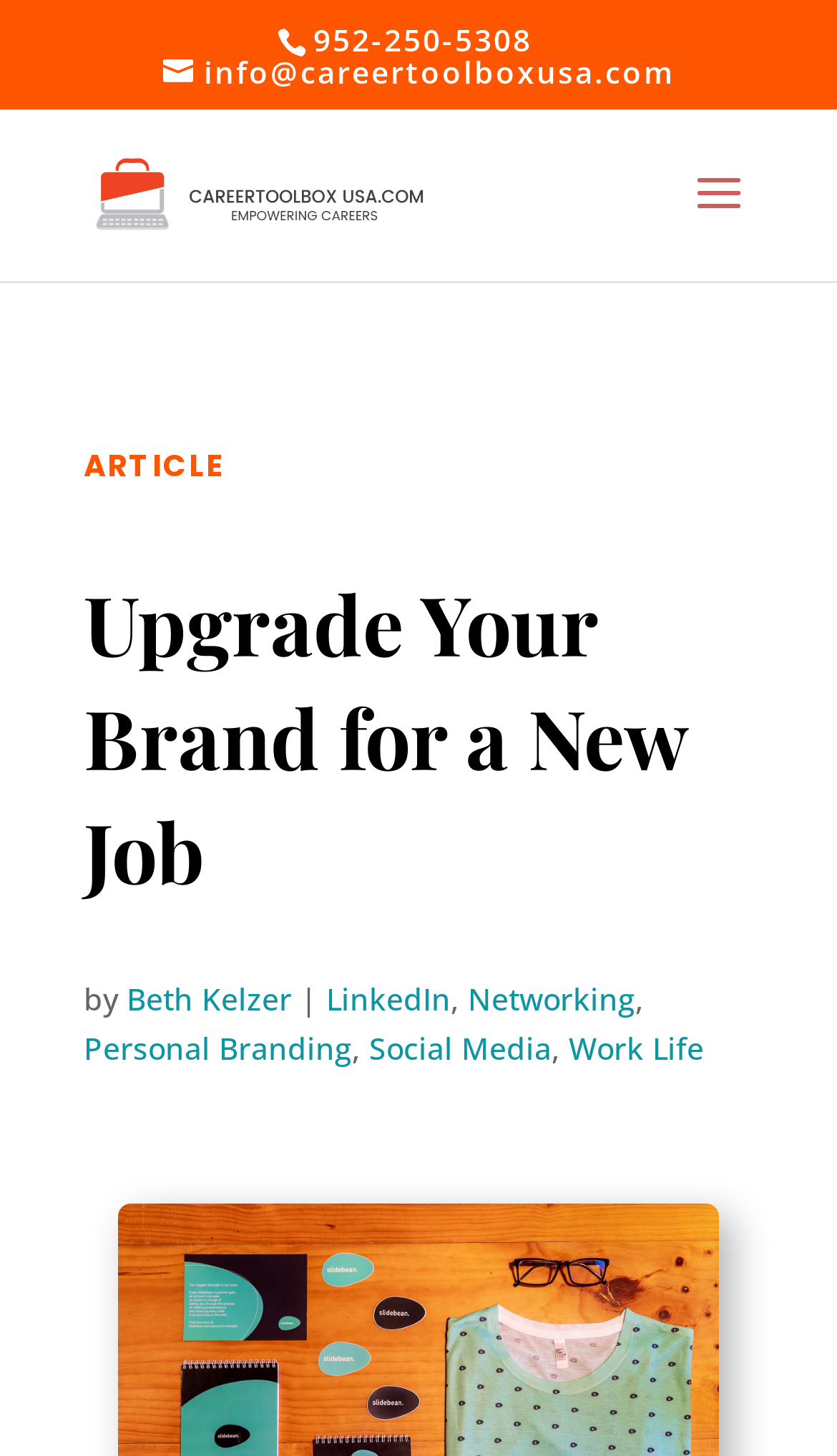Answer the question below using just one word or a short phrase: 
What are the topics related to the article?

Personal Branding, Networking, Social Media, Work Life